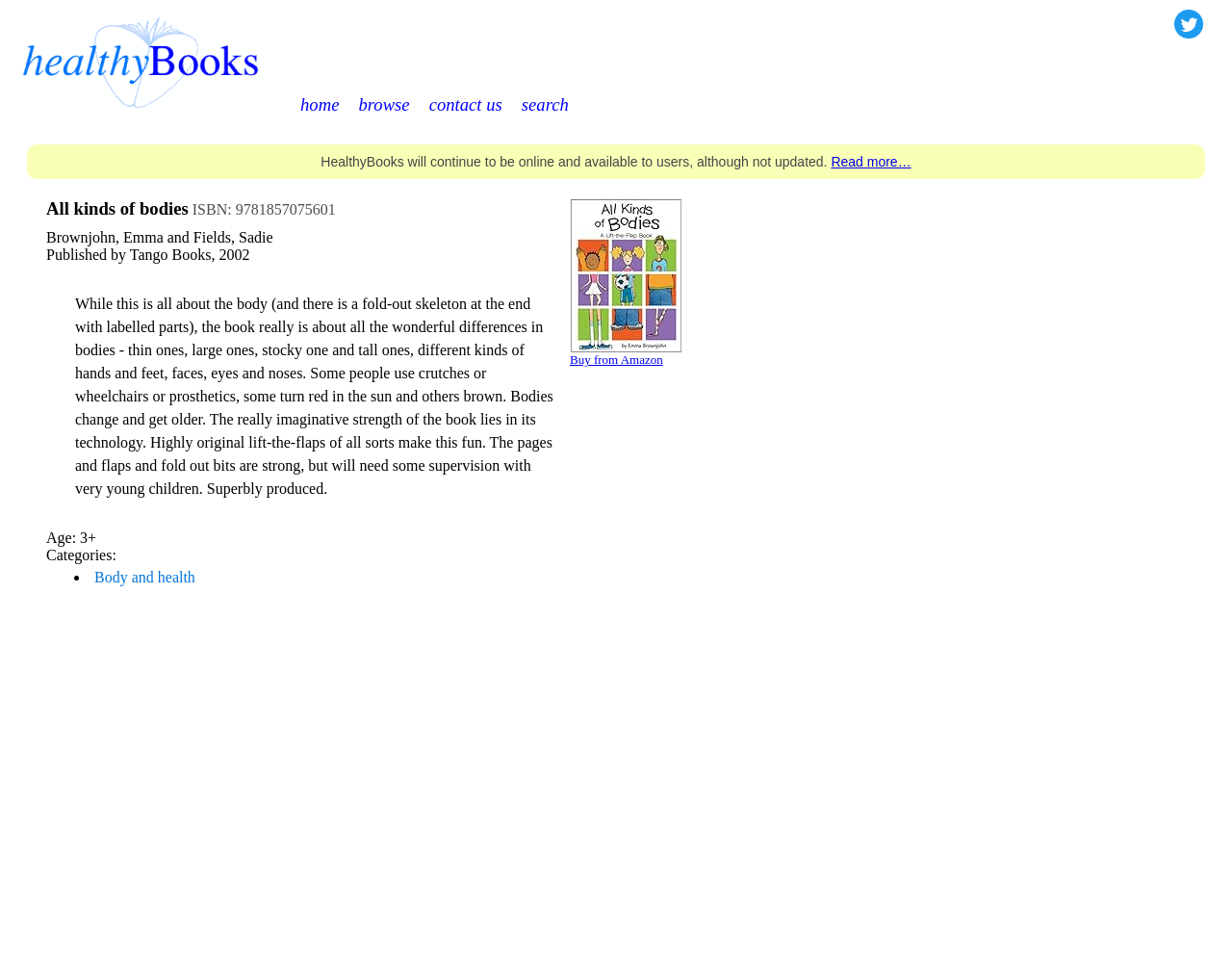What is the age range for this book?
Relying on the image, give a concise answer in one word or a brief phrase.

3+